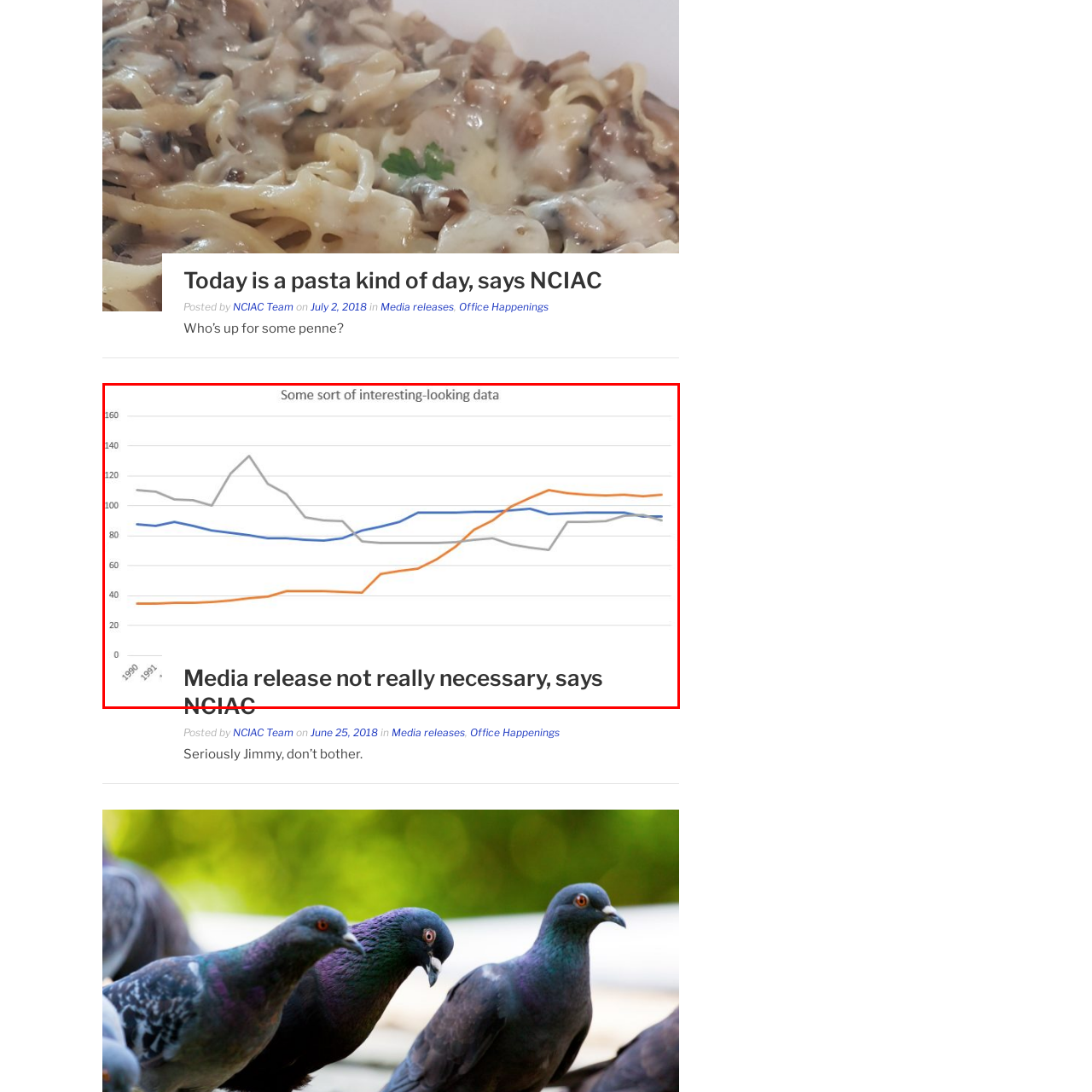What is the purpose of the text beneath the graph?
Observe the image marked by the red bounding box and answer in detail.

The text 'Media release not really necessary, says NCIAC' is attributed to NCIAC and is likely referencing the contextual relevance or implications of the data showcased in the graph. This suggests that the purpose of the text is to provide additional commentary or insight into the data being presented.